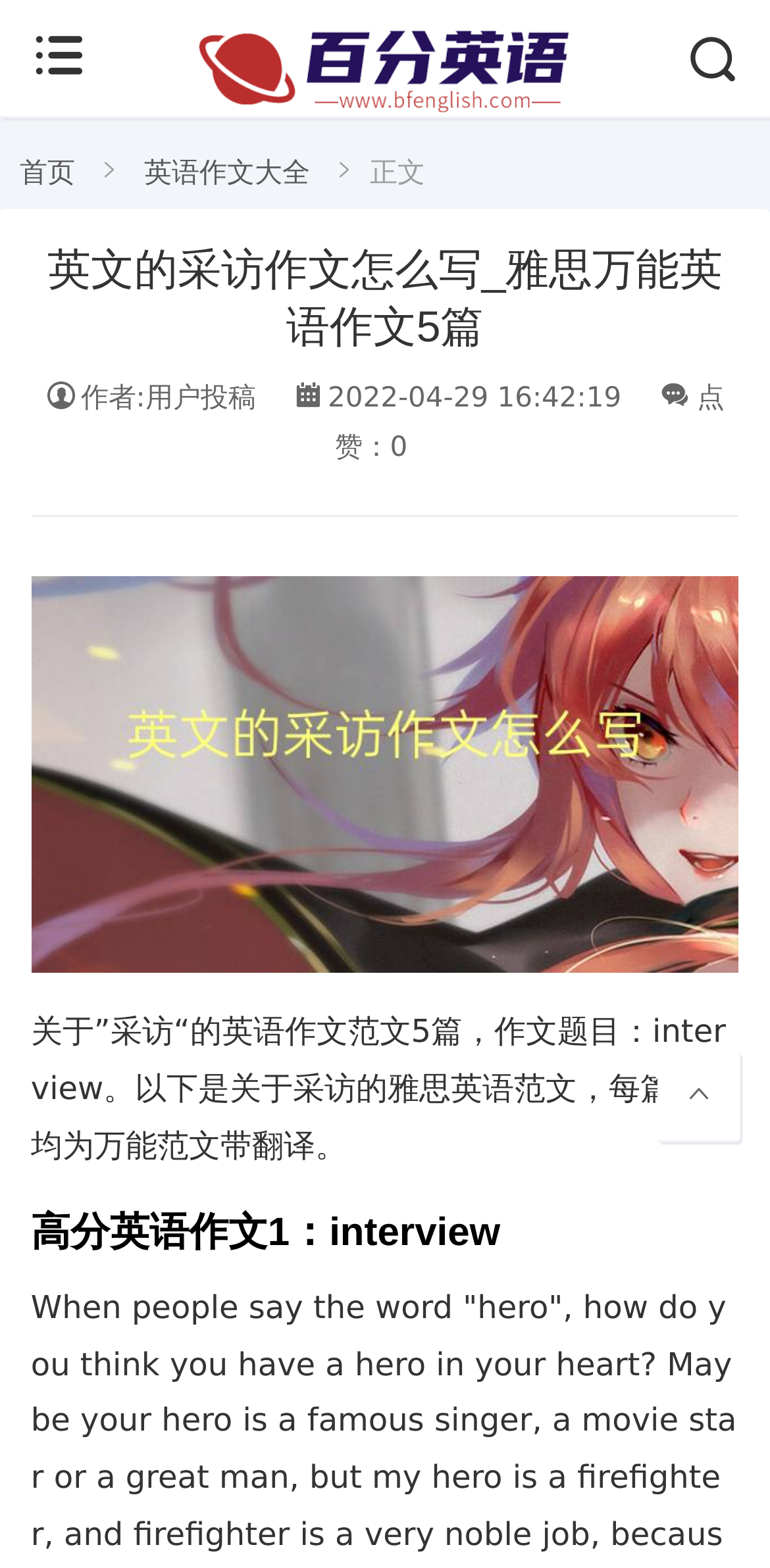Please provide a comprehensive response to the question based on the details in the image: How many likes does the article have?

The number of likes can be determined by reading the static text element that says '点赞：0' which indicates that the article has 0 likes.